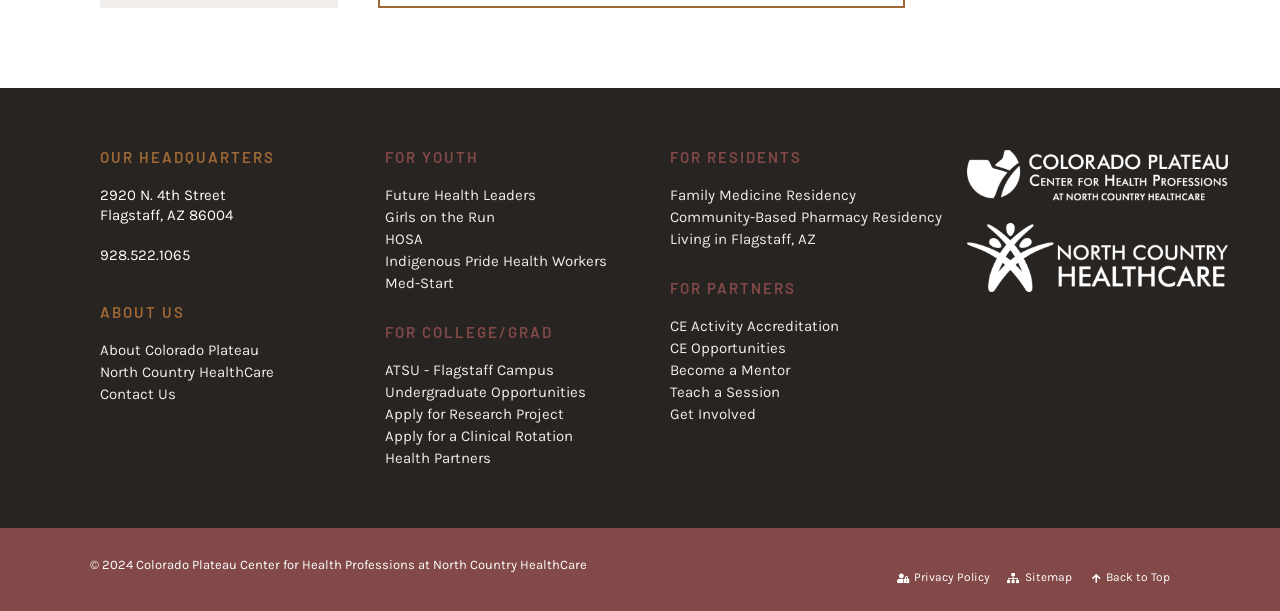Find the bounding box coordinates of the clickable element required to execute the following instruction: "View our headquarters' address". Provide the coordinates as four float numbers between 0 and 1, i.e., [left, top, right, bottom].

[0.078, 0.305, 0.177, 0.335]